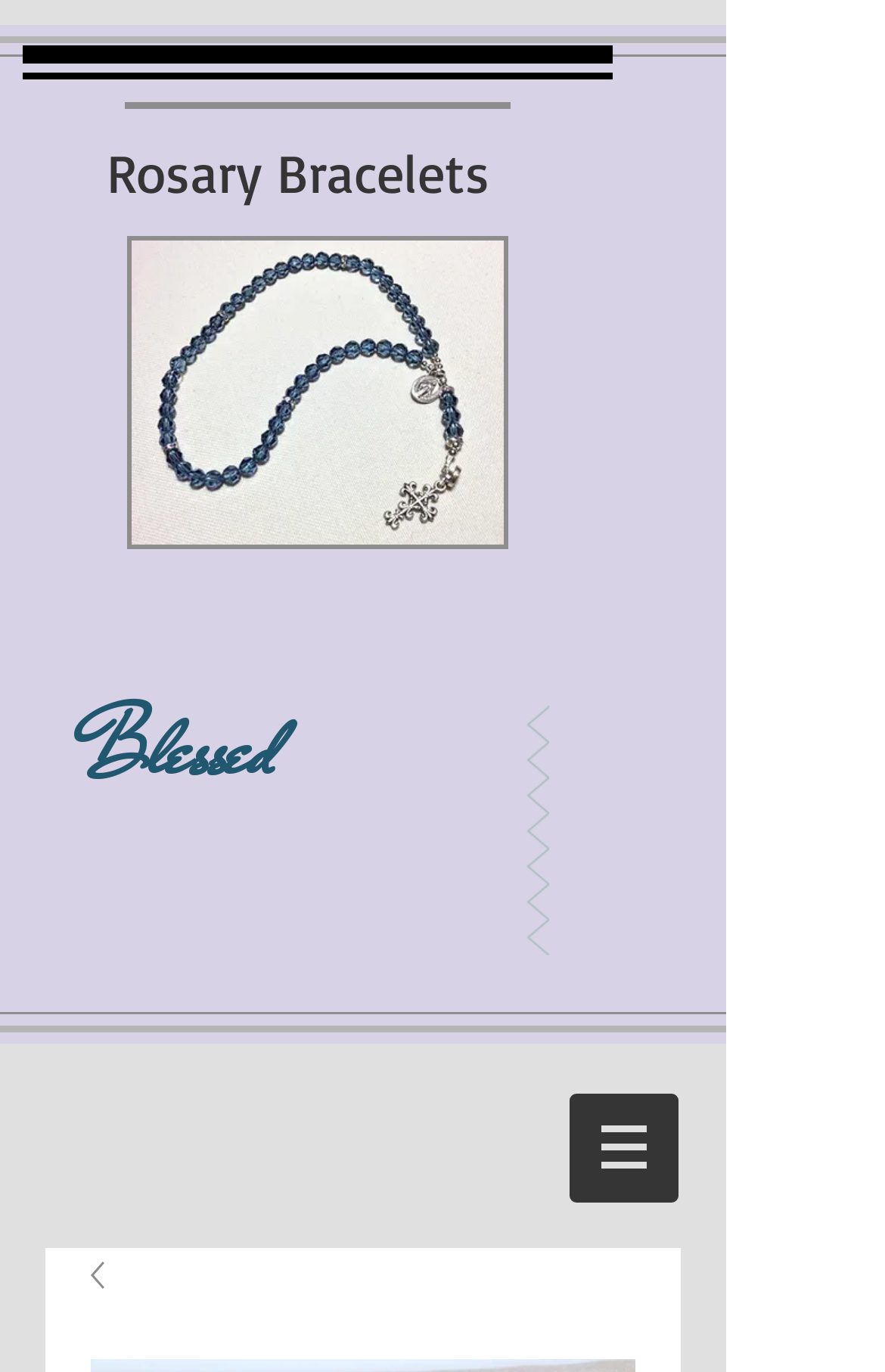Give a concise answer of one word or phrase to the question: 
What is the theme of the images on this page?

Religious